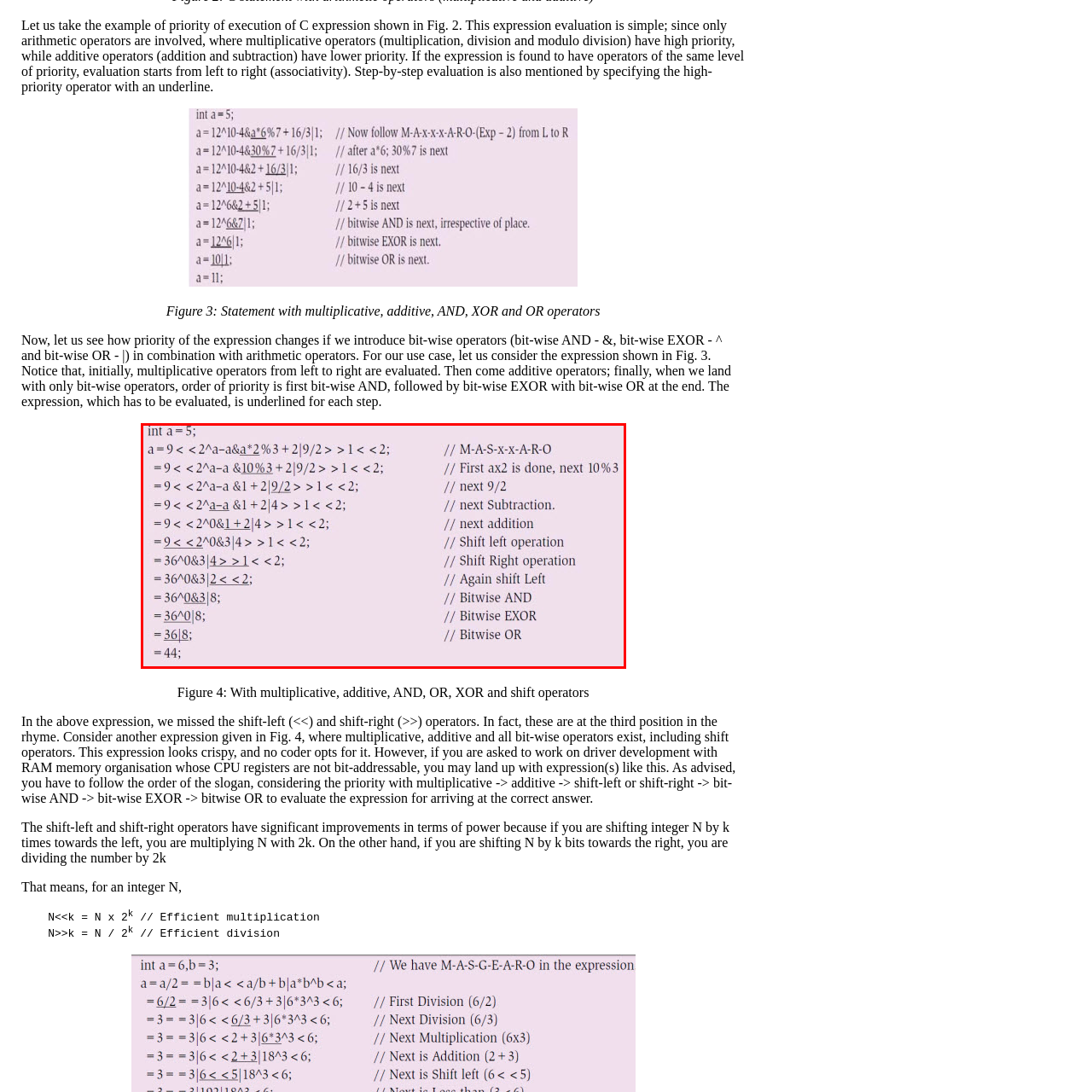What type of operators are involved in the code?
Focus on the red bounded area in the image and respond to the question with a concise word or phrase.

Arithmetic, bitwise, and shift